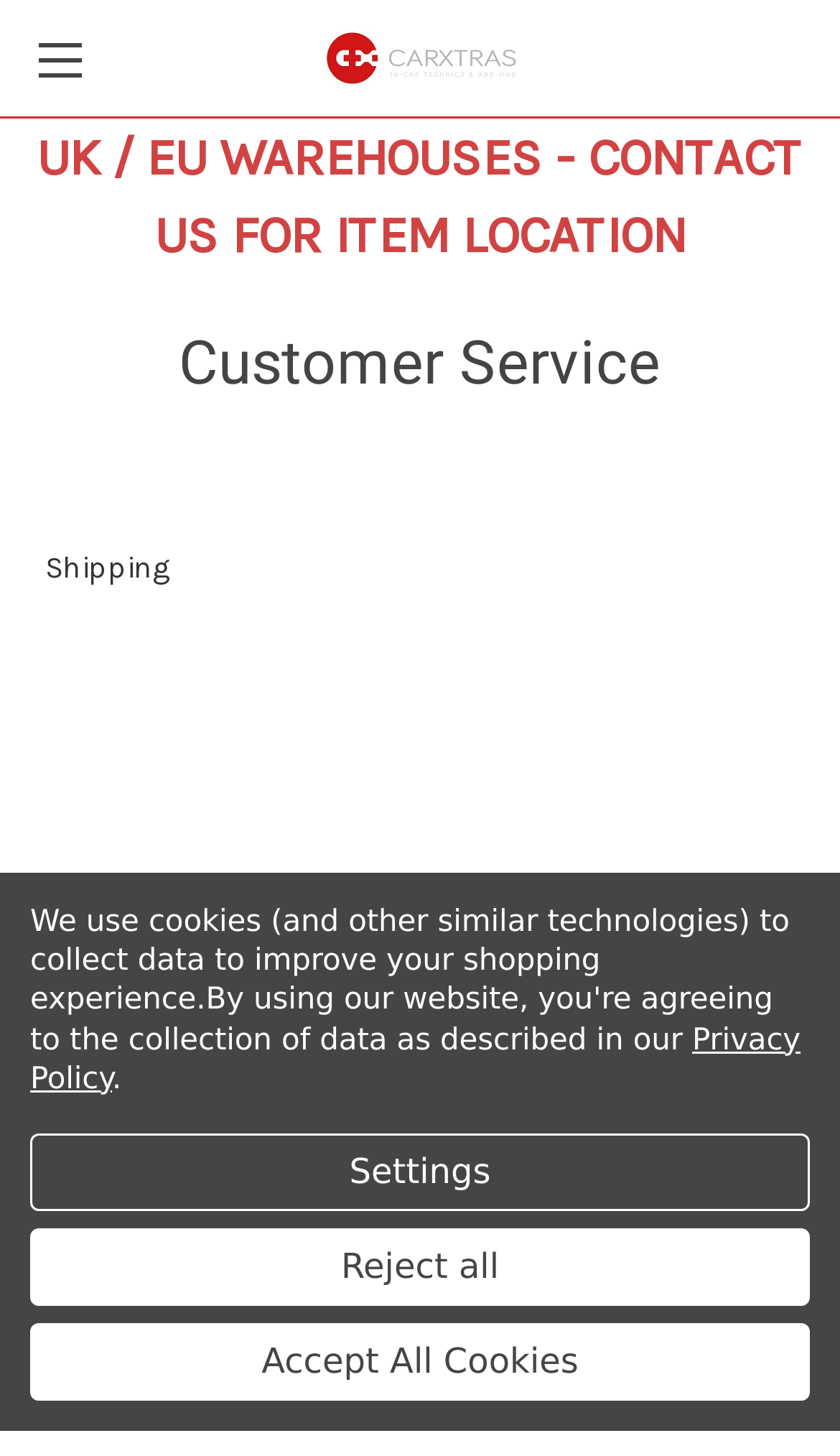Please reply to the following question using a single word or phrase: 
What is the topic of the main content?

Customer Service